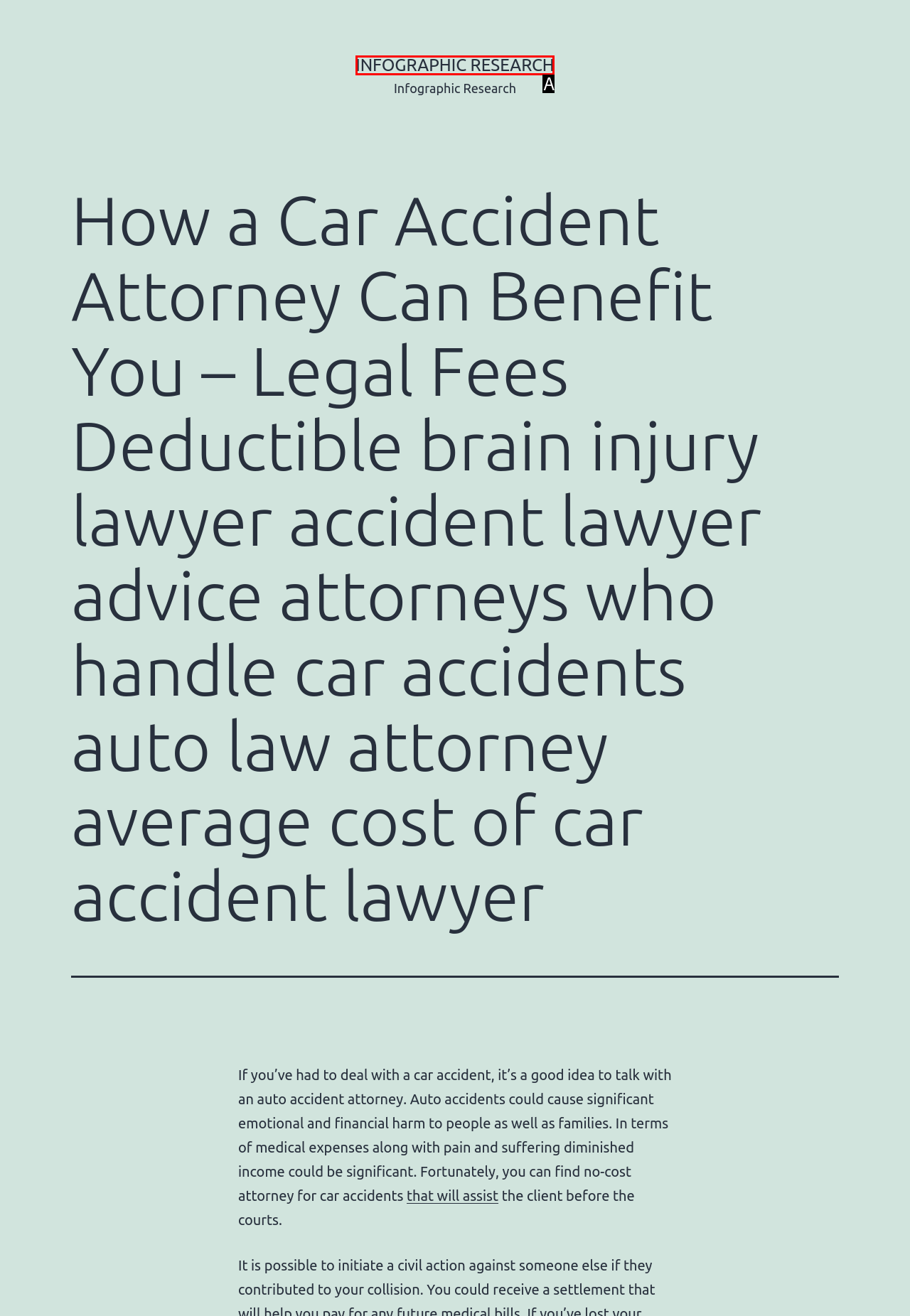Using the description: Infographic Research, find the best-matching HTML element. Indicate your answer with the letter of the chosen option.

A